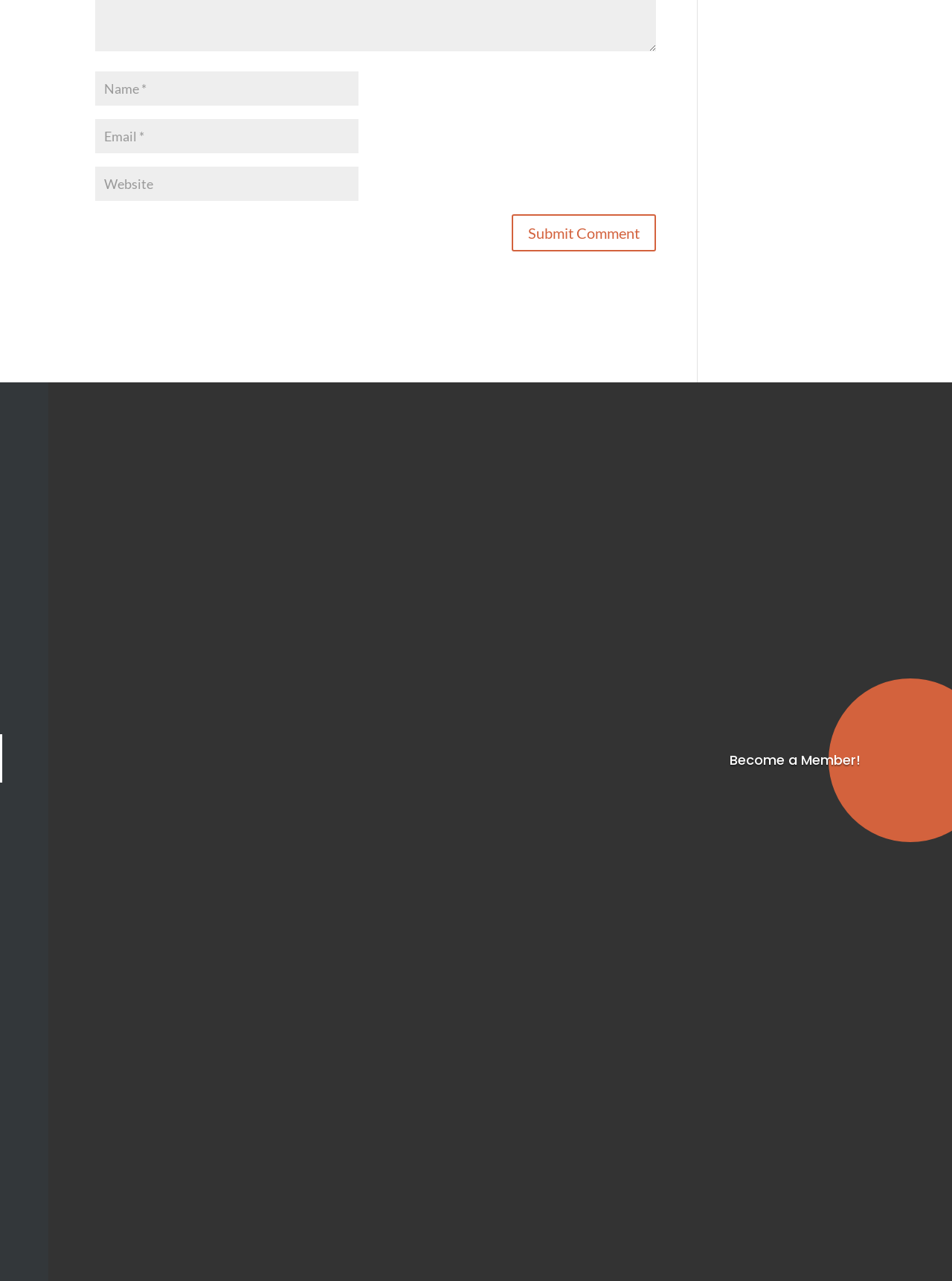Provide a short answer using a single word or phrase for the following question: 
What is the purpose of the textbox with 'Name *' label?

Input name